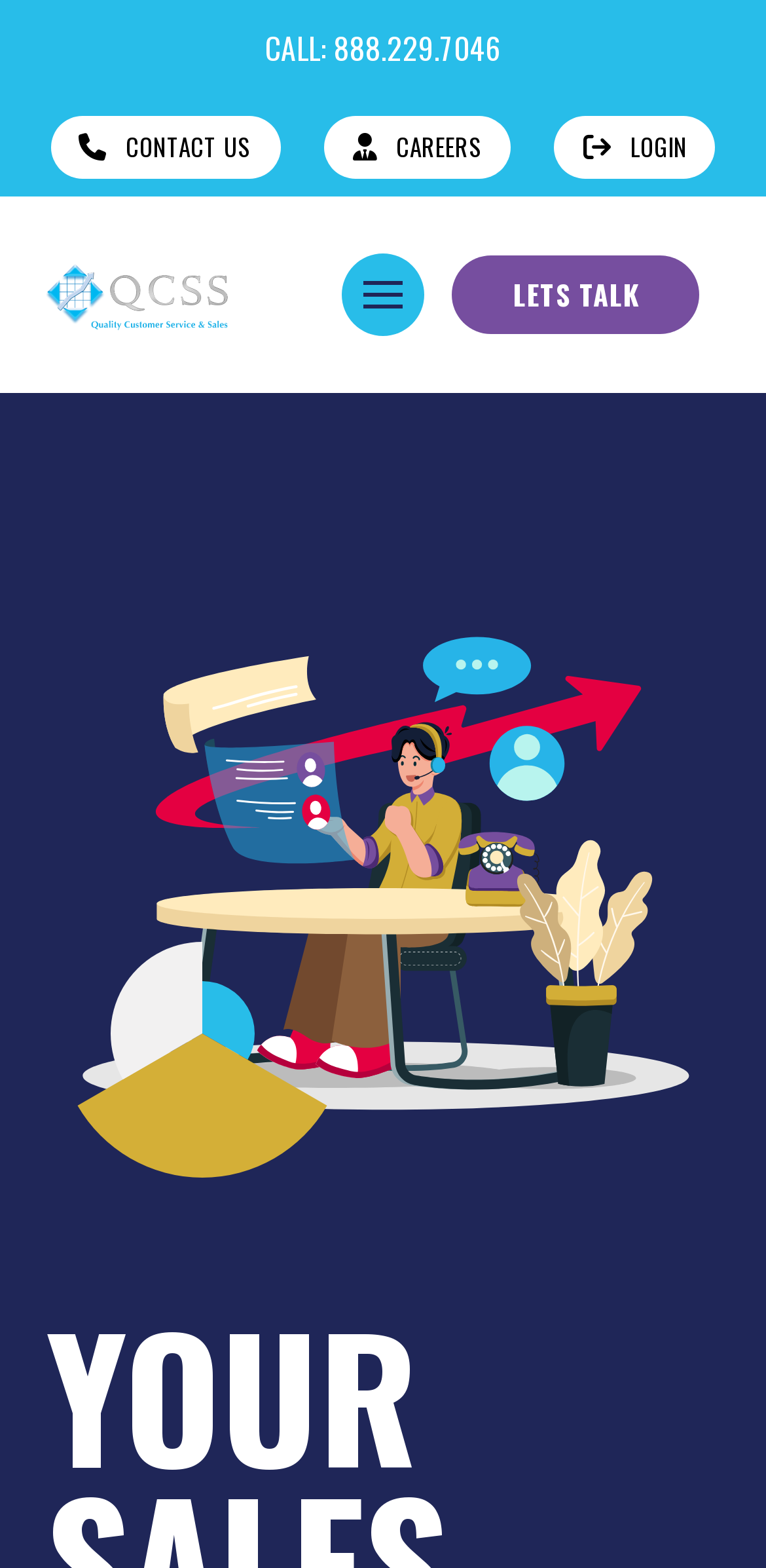How many images are on the webpage?
Please provide a single word or phrase as your answer based on the screenshot.

3